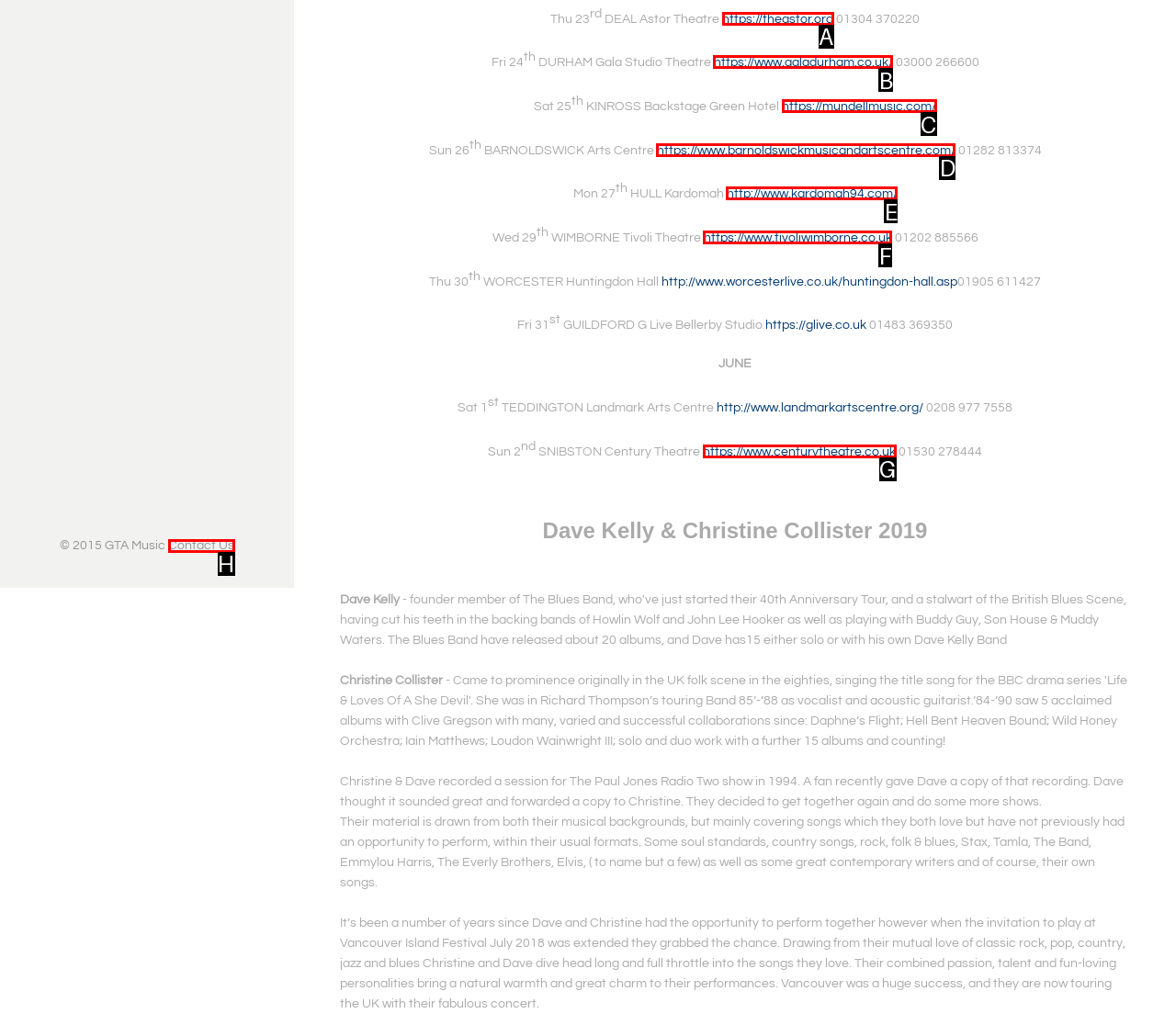Determine which HTML element best fits the description: Contact Us
Answer directly with the letter of the matching option from the available choices.

H